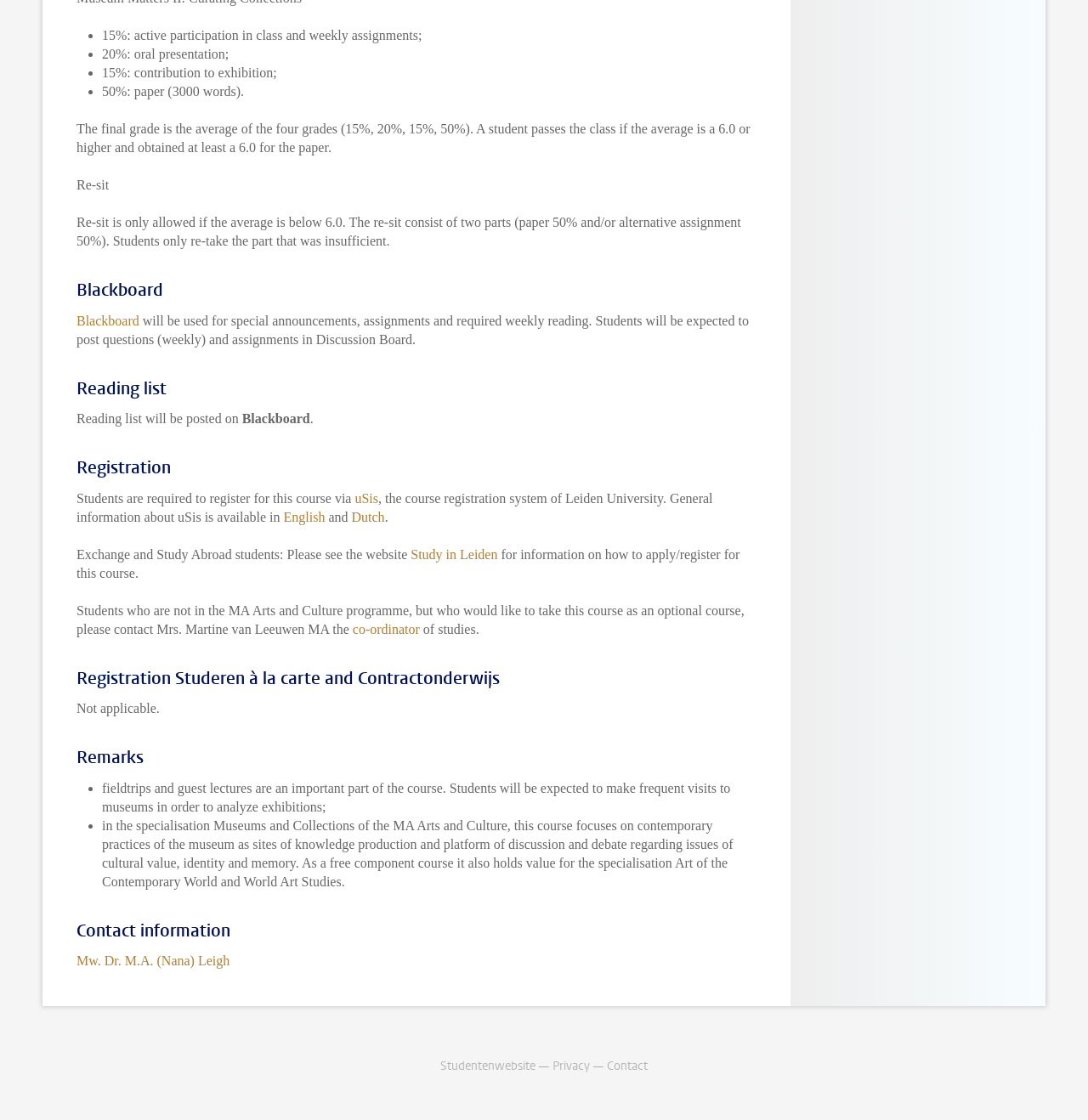Answer the following in one word or a short phrase: 
What is the purpose of Blackboard?

Special announcements, assignments, and weekly reading